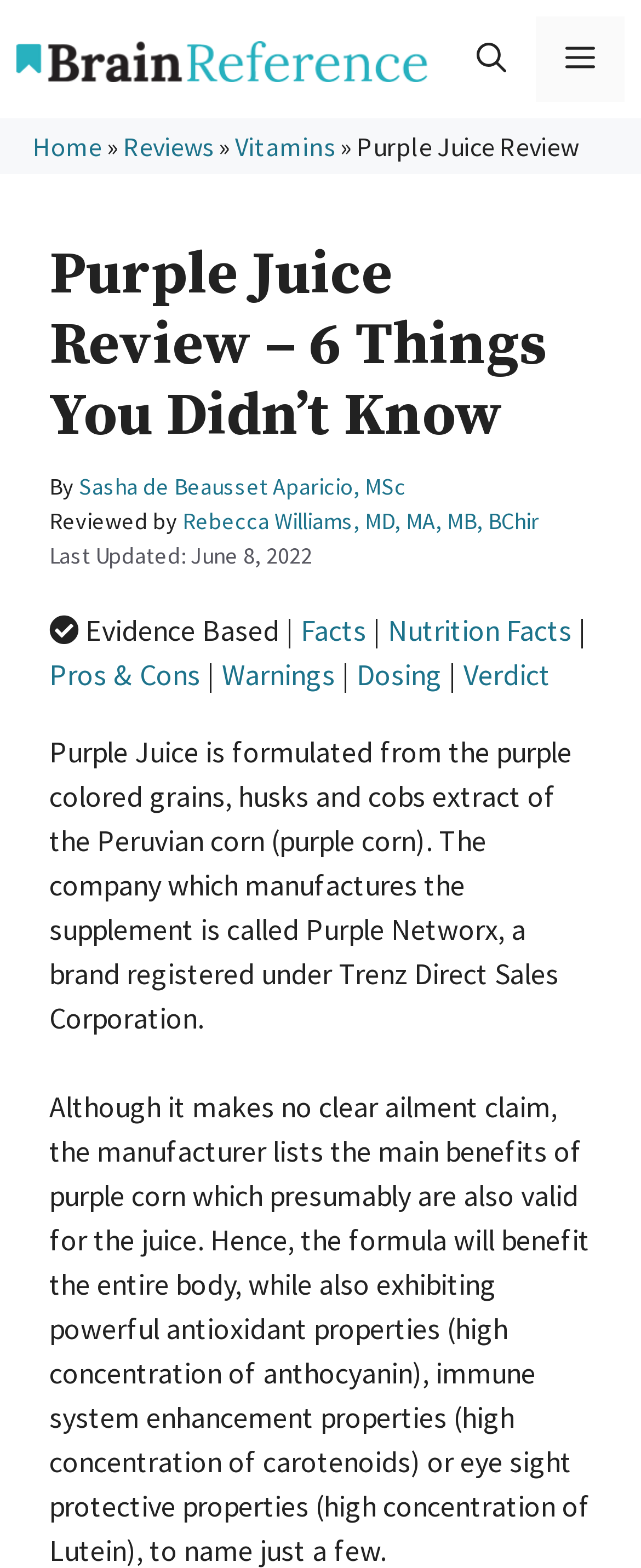What is the date of the last update?
Carefully analyze the image and provide a detailed answer to the question.

The answer can be found in the section that displays the author and reviewer information. It shows the text 'Last Updated:' followed by the date 'June 8, 2022'.